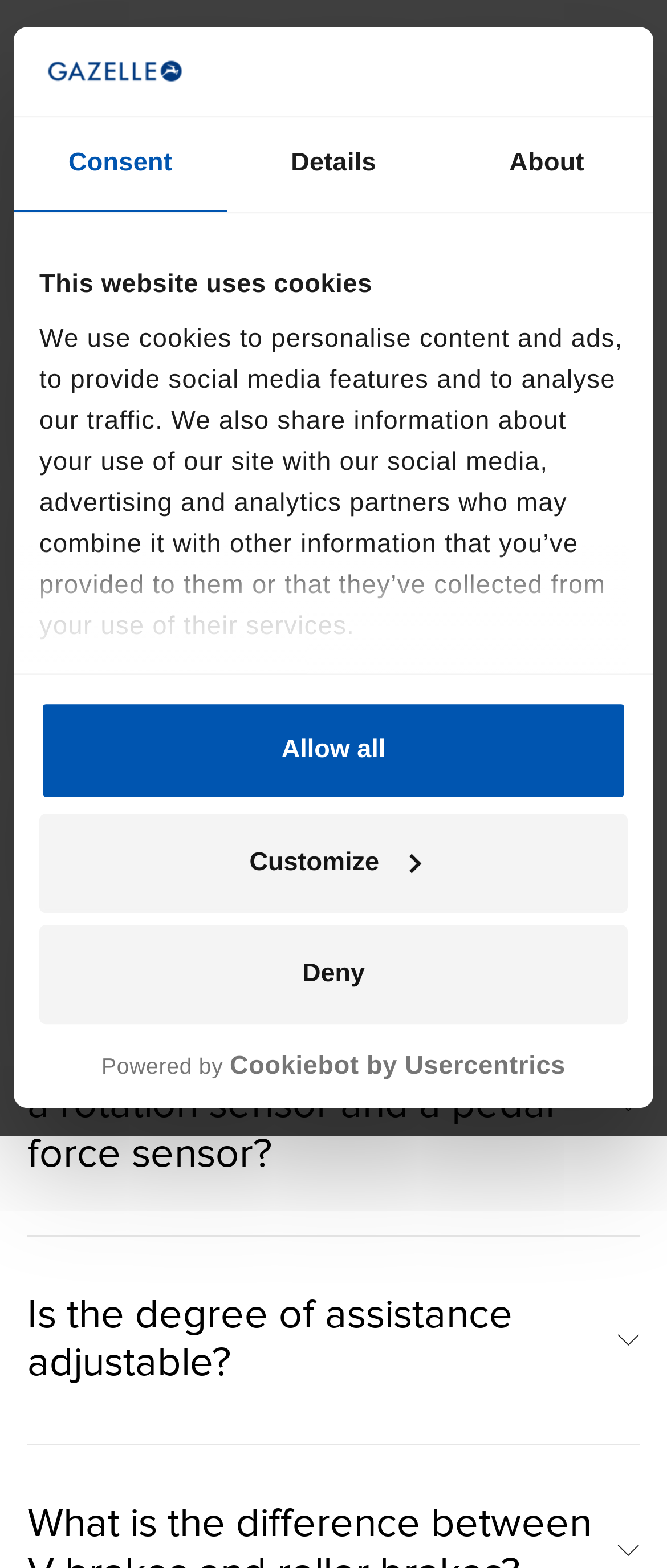Pinpoint the bounding box coordinates of the clickable area necessary to execute the following instruction: "Browse tags". The coordinates should be given as four float numbers between 0 and 1, namely [left, top, right, bottom].

None